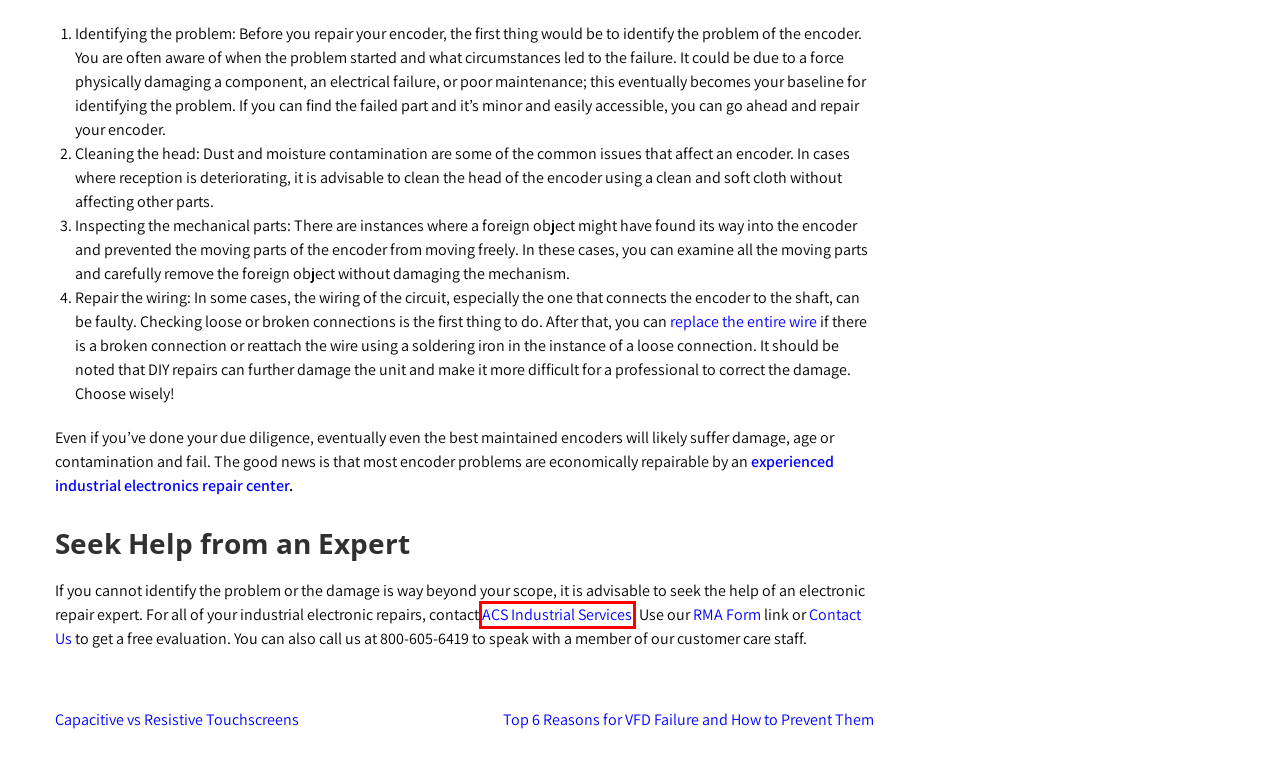You have a screenshot showing a webpage with a red bounding box highlighting an element. Choose the webpage description that best fits the new webpage after clicking the highlighted element. The descriptions are:
A. Capacitive vs Resistive Touchscreens - ACS Industrial Blog
B. ACS Two-Year Comprehensive Warranty | ACS Industrial Services
C. A Guide to Industrial Touch Screen Repair | ACS Industrial
D. Top 6 Reasons for VFD Failure and How to Prevent Them - ACS Industrial Blog
E. Frequently Asked Questions - Industrial Electronic Repair - ACS
F. ACS Industrial: Expert Industrial Electronic Repair Service
G. ASC Industrial Blog - Expert Industrial Electronics Repair
H. Watch for These 5 Signs that You Need I/O Card Repair | ACS

F